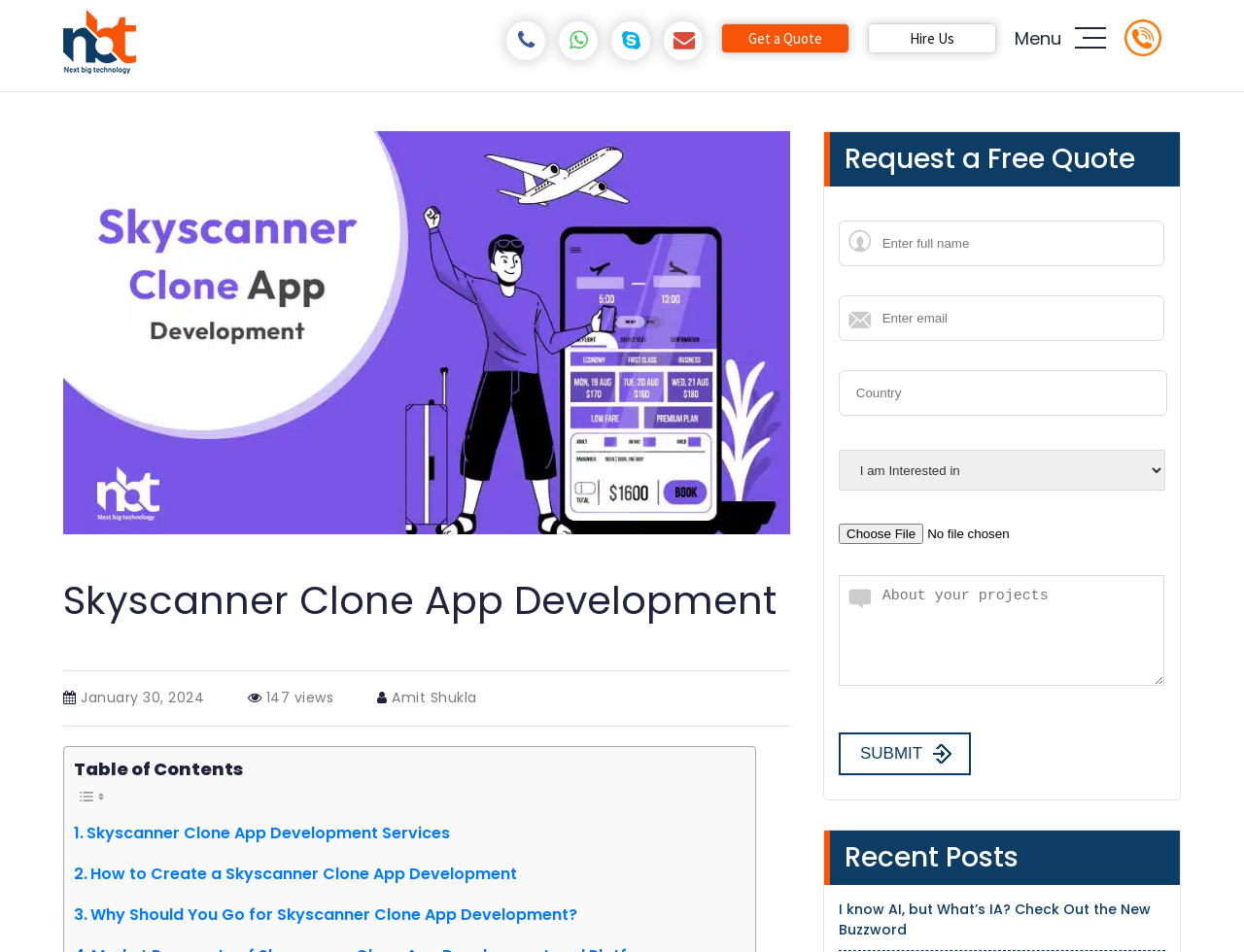Using the provided element description "Get a Quote", determine the bounding box coordinates of the UI element.

[0.58, 0.024, 0.683, 0.056]